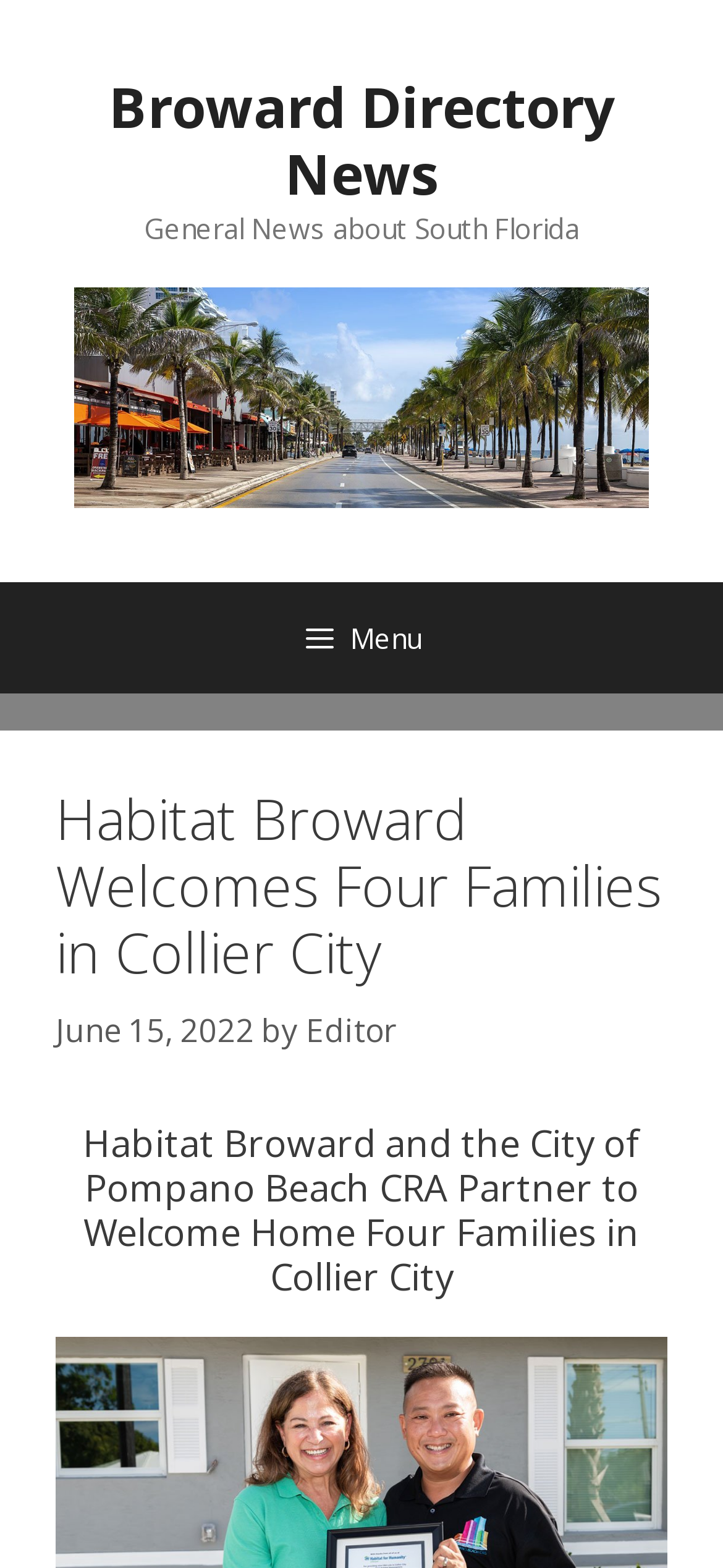Locate the bounding box coordinates of the UI element described by: "parent_node: Donate aria-label="More"". Provide the coordinates as four float numbers between 0 and 1, formatted as [left, top, right, bottom].

None